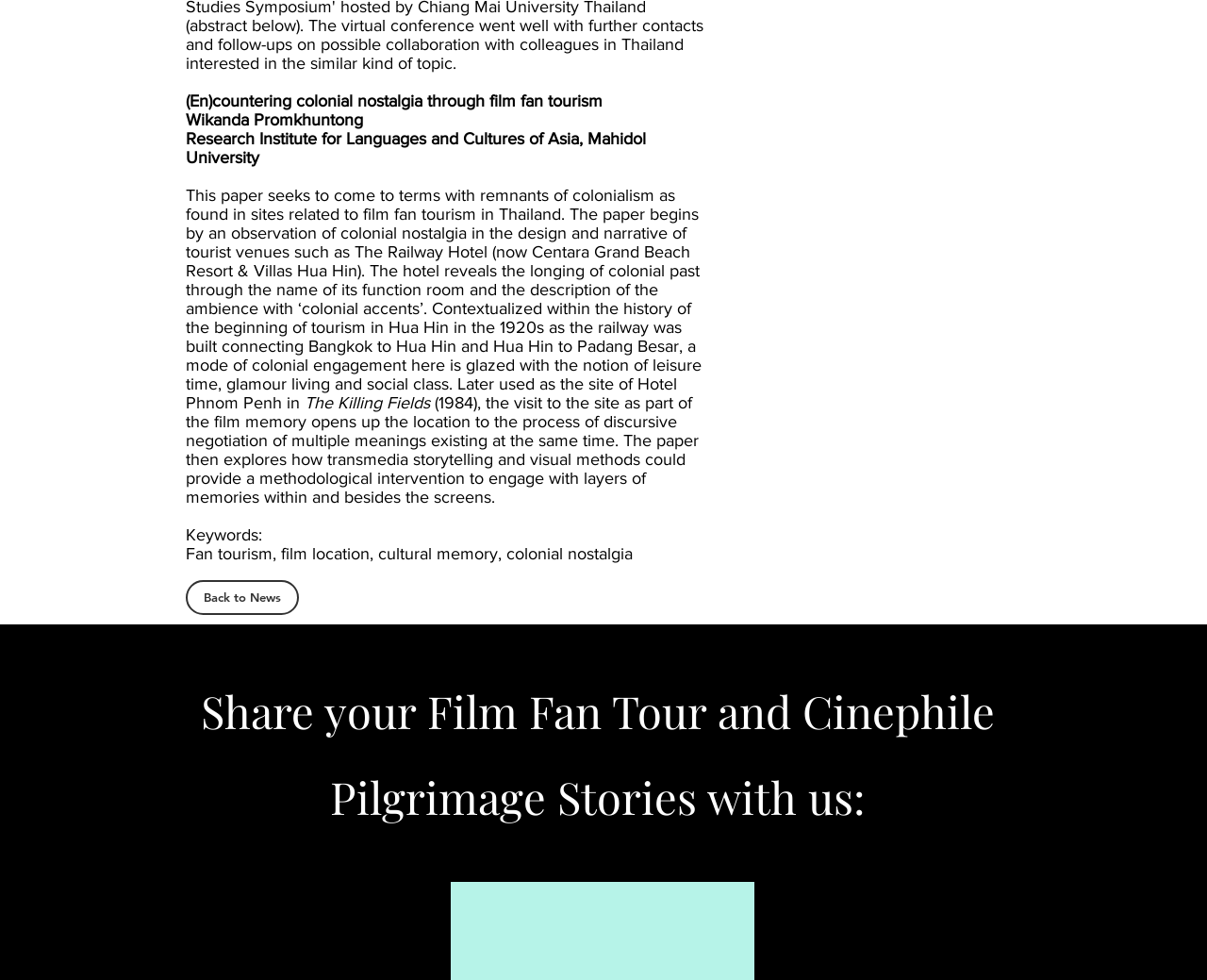What is the name of the hotel mentioned?
Please provide a comprehensive answer based on the information in the image.

The text mentions 'The Railway Hotel (now Centara Grand Beach Resort & Villas Hua Hin)' as a tourist venue in Thailand, which reveals colonial nostalgia in its design and narrative.